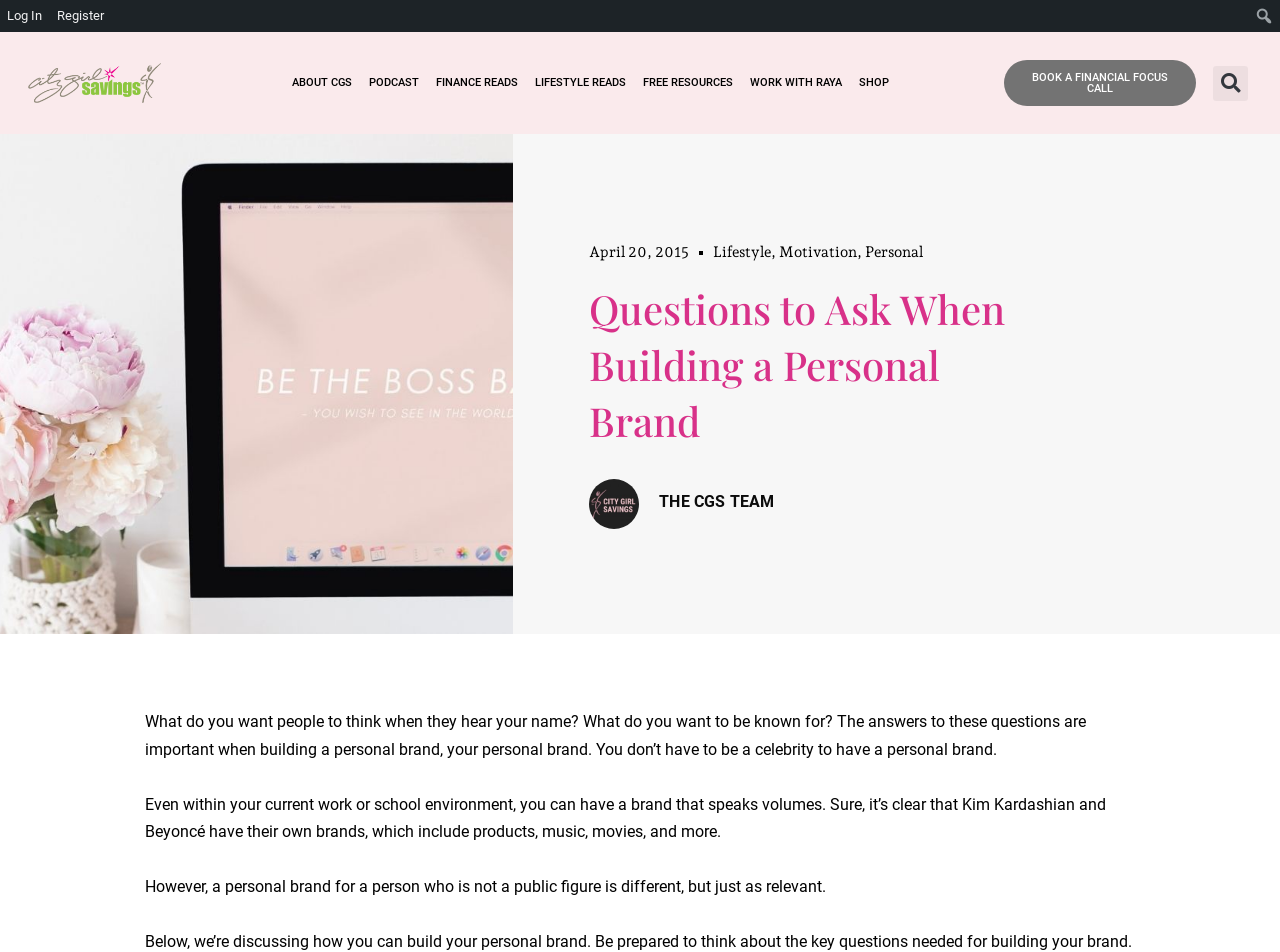Please reply to the following question with a single word or a short phrase:
What is the category of the article?

Lifestyle